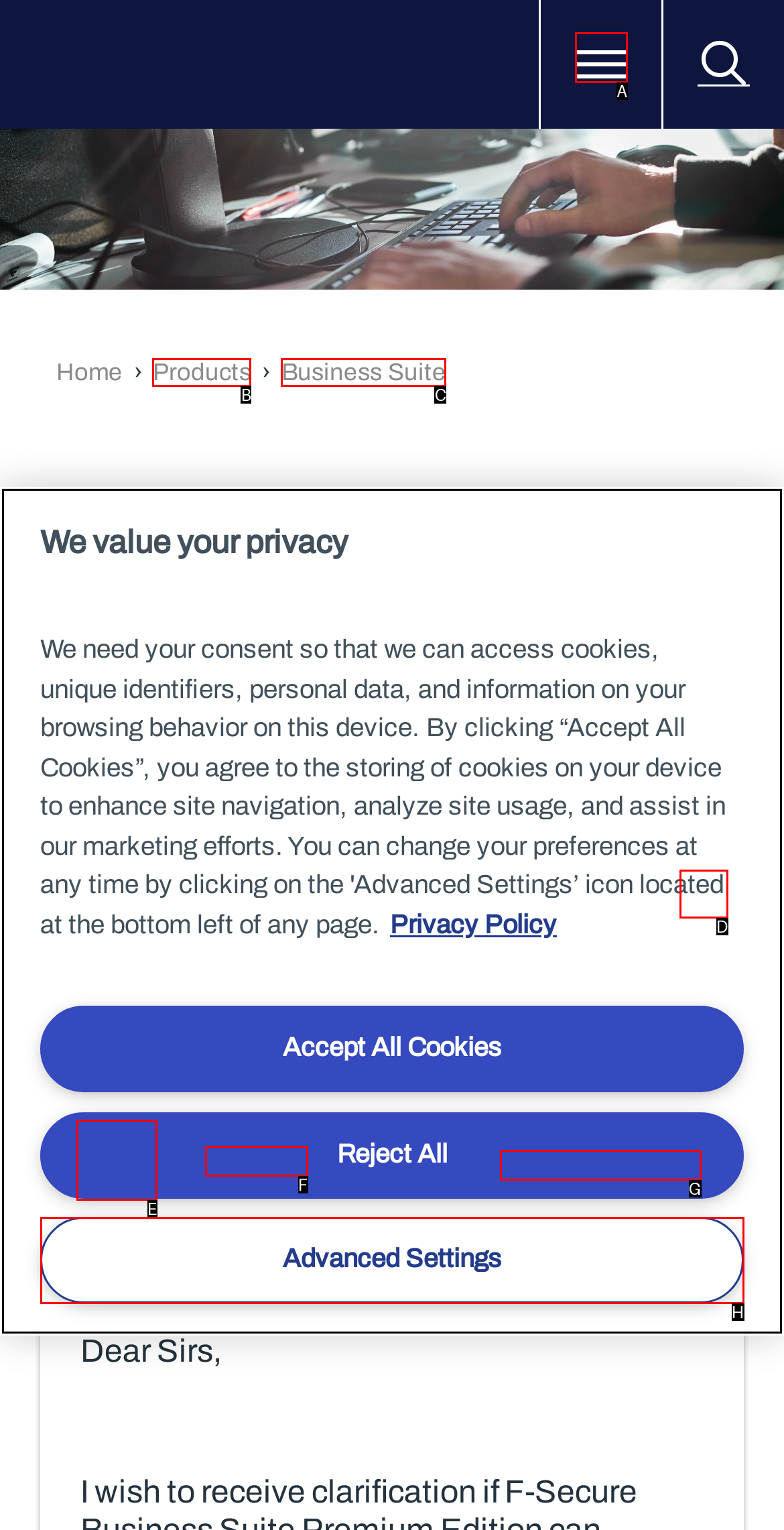Given the description: Options, identify the HTML element that corresponds to it. Respond with the letter of the correct option.

D